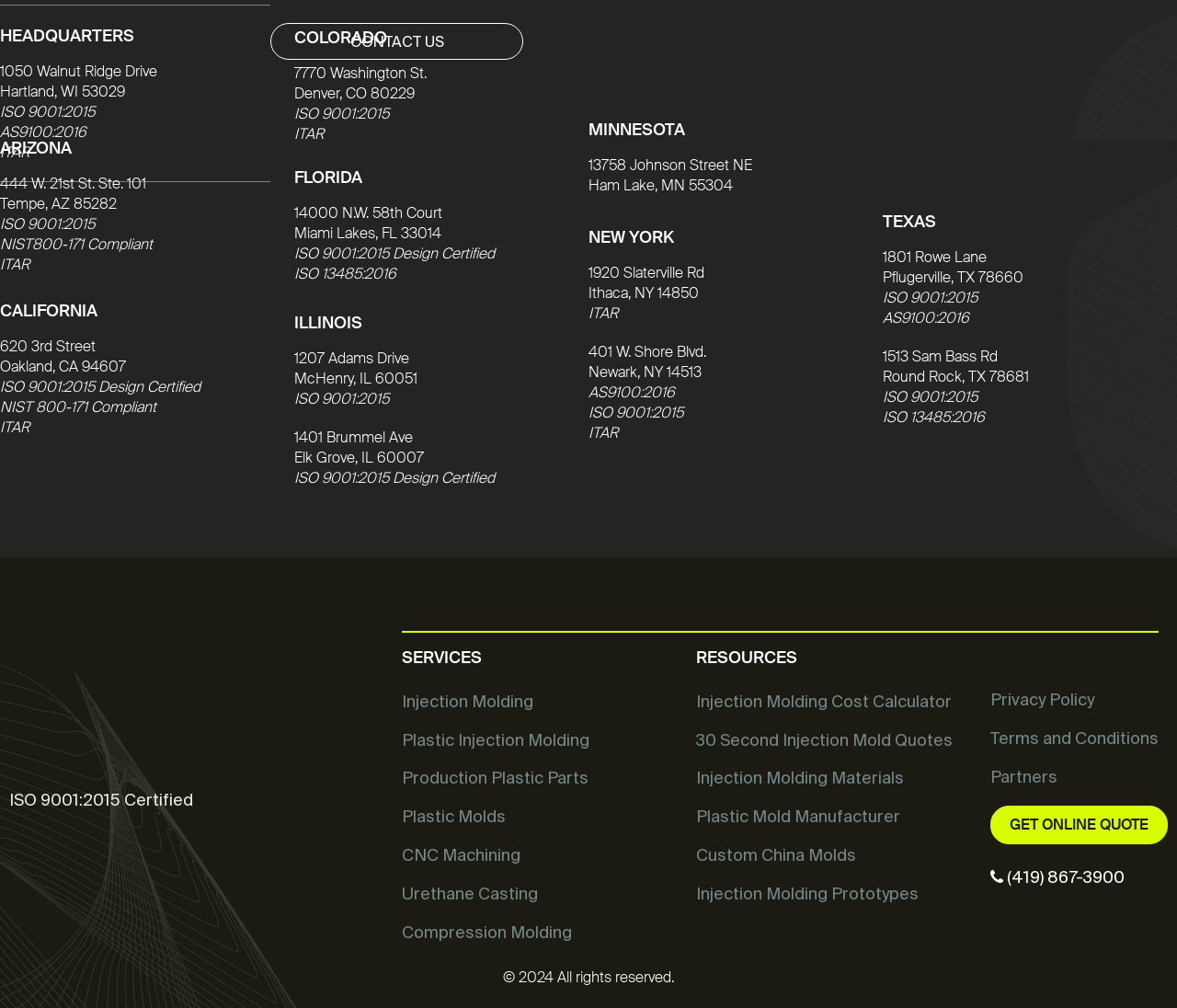What is the purpose of the 'GET ONLINE QUOTE' link?
From the screenshot, provide a brief answer in one word or phrase.

To get an online quote